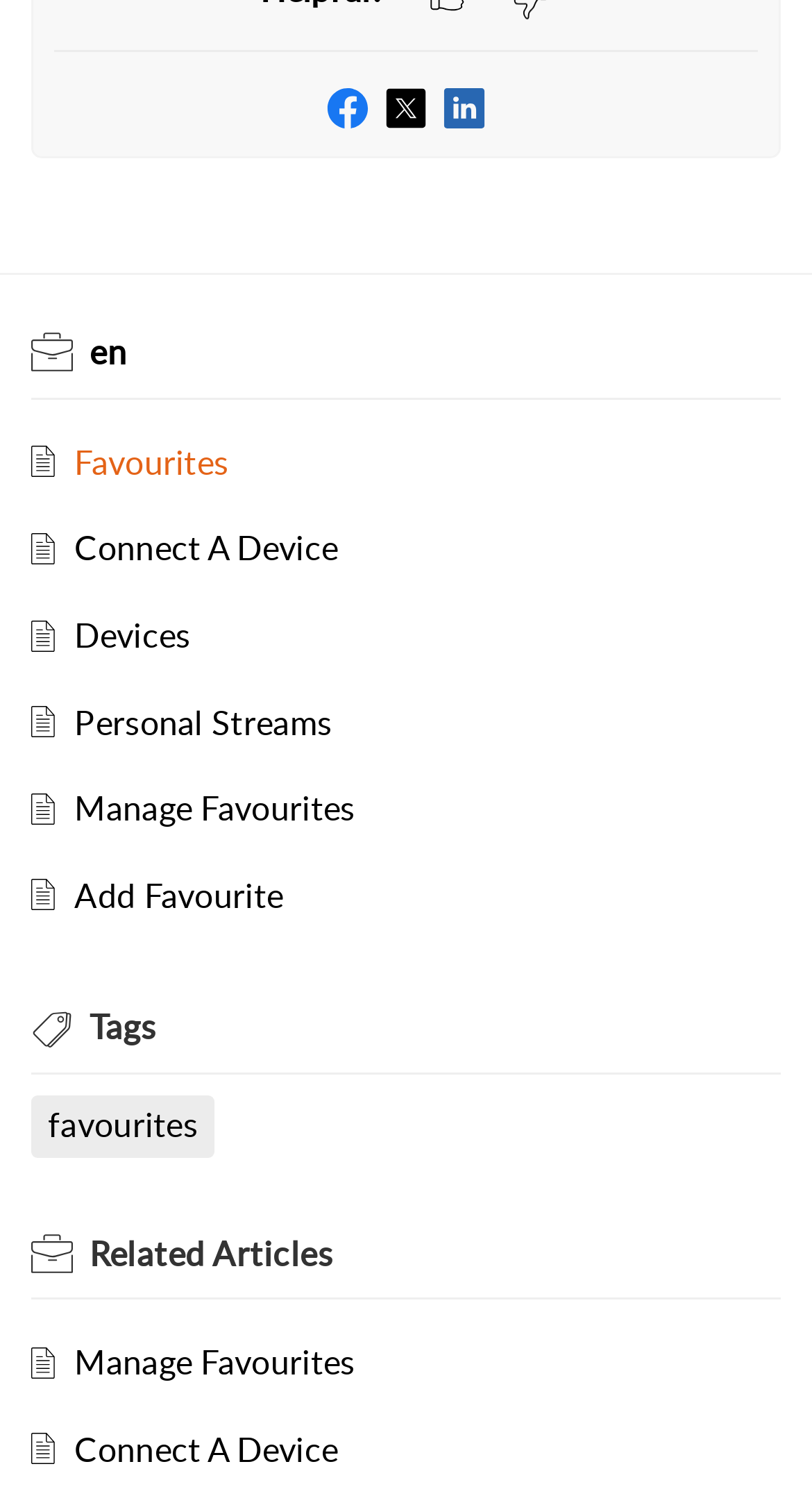Respond to the question below with a single word or phrase:
What social media platforms are available?

Facebook, Twitter, LinkedIn